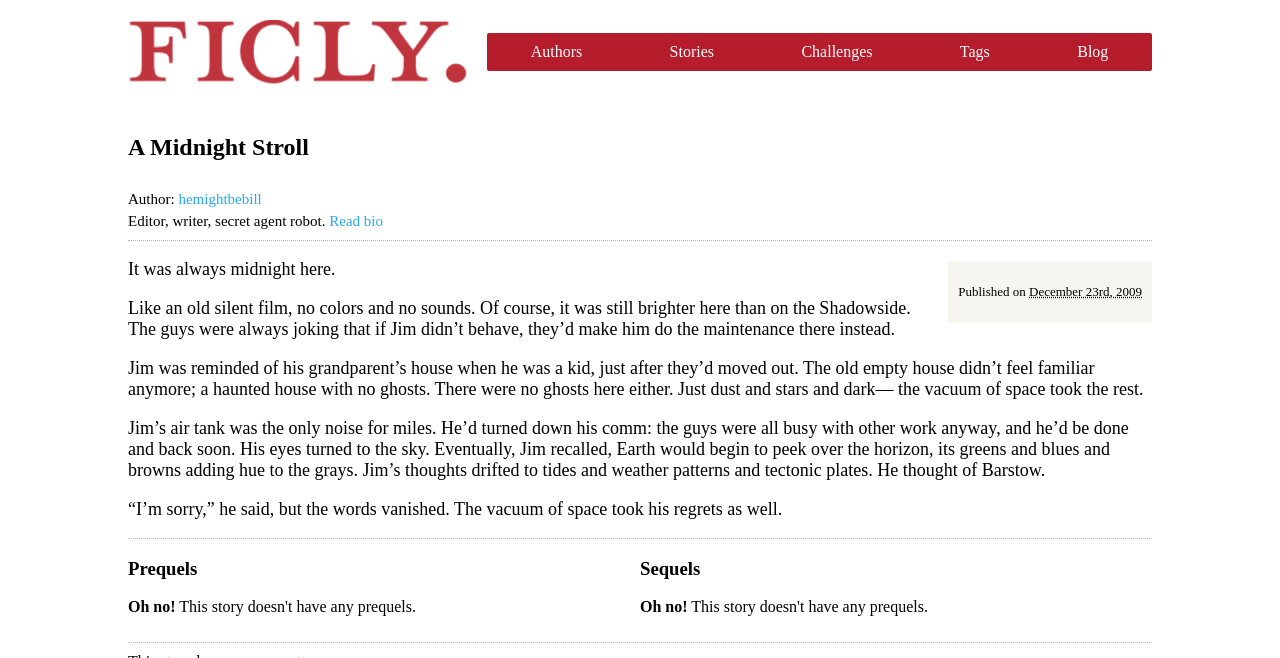What is the title of the story?
Based on the image, answer the question in a detailed manner.

The title of the story can be found in the heading element with the text 'A Midnight Stroll' which is located within the article element.